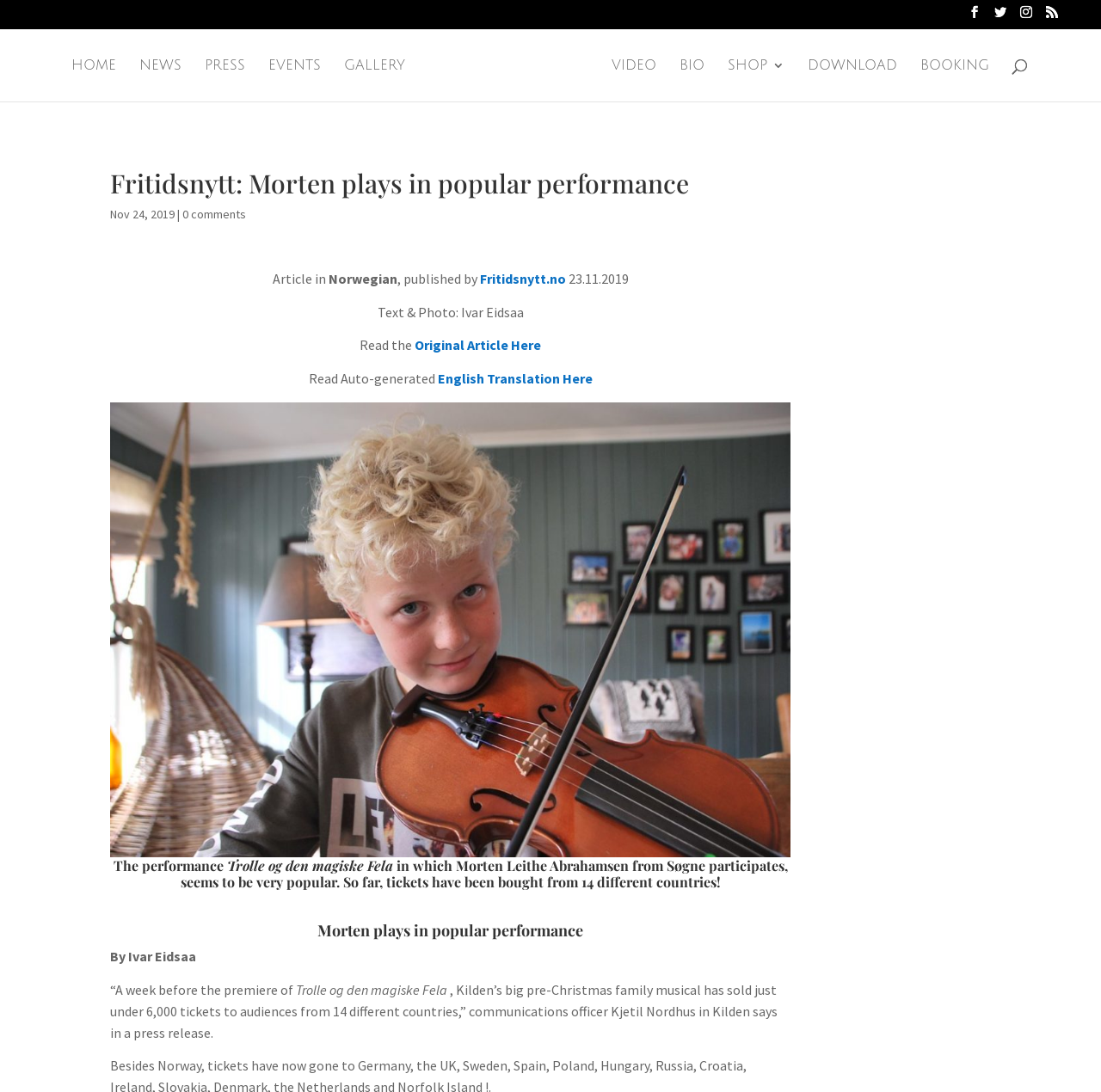What is the date of the article? Based on the image, give a response in one word or a short phrase.

Nov 24, 2019